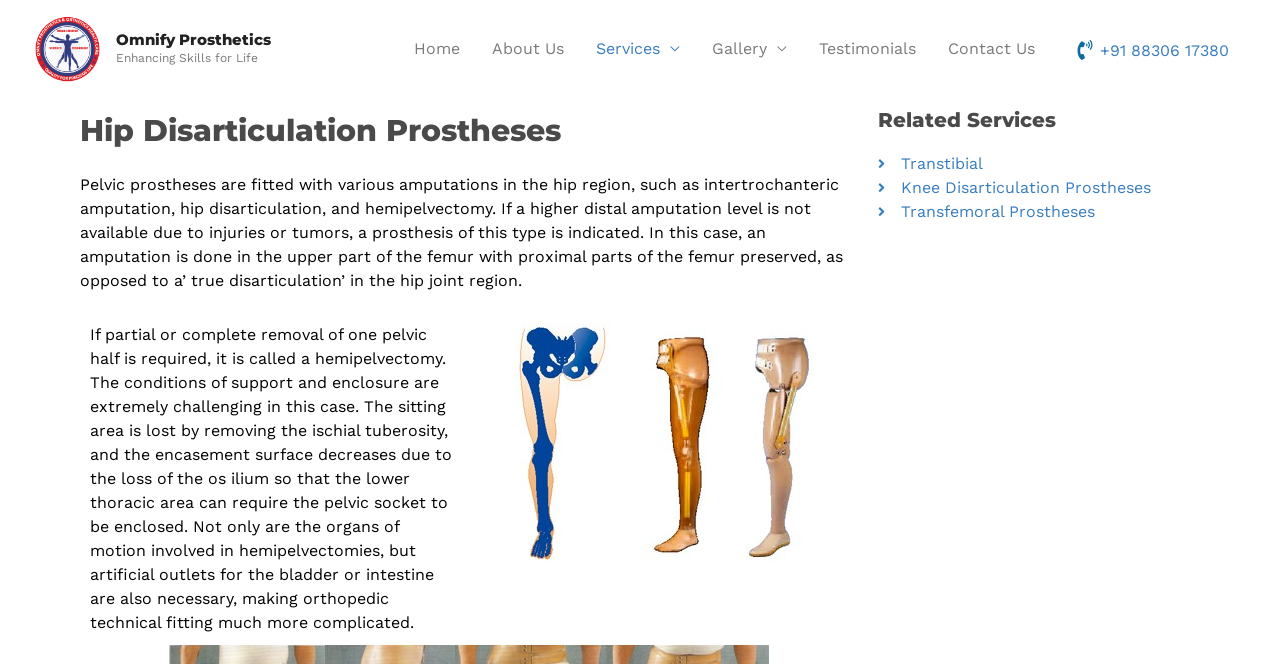Describe in detail what you see on the webpage.

The webpage is about Hip Disarticulation Prostheses provided by Omnify Prosthetics. At the top left, there is a logo of Omnify Prosthetics, accompanied by a link to the company's homepage. Next to the logo, there is a tagline "Enhancing Skills for Life". 

On the top right, there is a navigation menu with links to various sections of the website, including Home, About Us, Services, Gallery, Testimonials, and Contact Us. The navigation menu also includes a dropdown menu with a phone number and a link to contact the company.

Below the navigation menu, there is a heading "Hip Disarticulation Prostheses" followed by a detailed description of the prostheses, explaining the conditions under which they are indicated, such as intertrochanteric amputation, hip disarticulation, and hemipelvectomy. The description also discusses the challenges of fitting prostheses in cases of hemipelvectomy.

Further down, there is a section titled "Related Services" with links to other types of prostheses, including Transtibial, Knee Disarticulation Prostheses, and Transfemoral Prostheses.